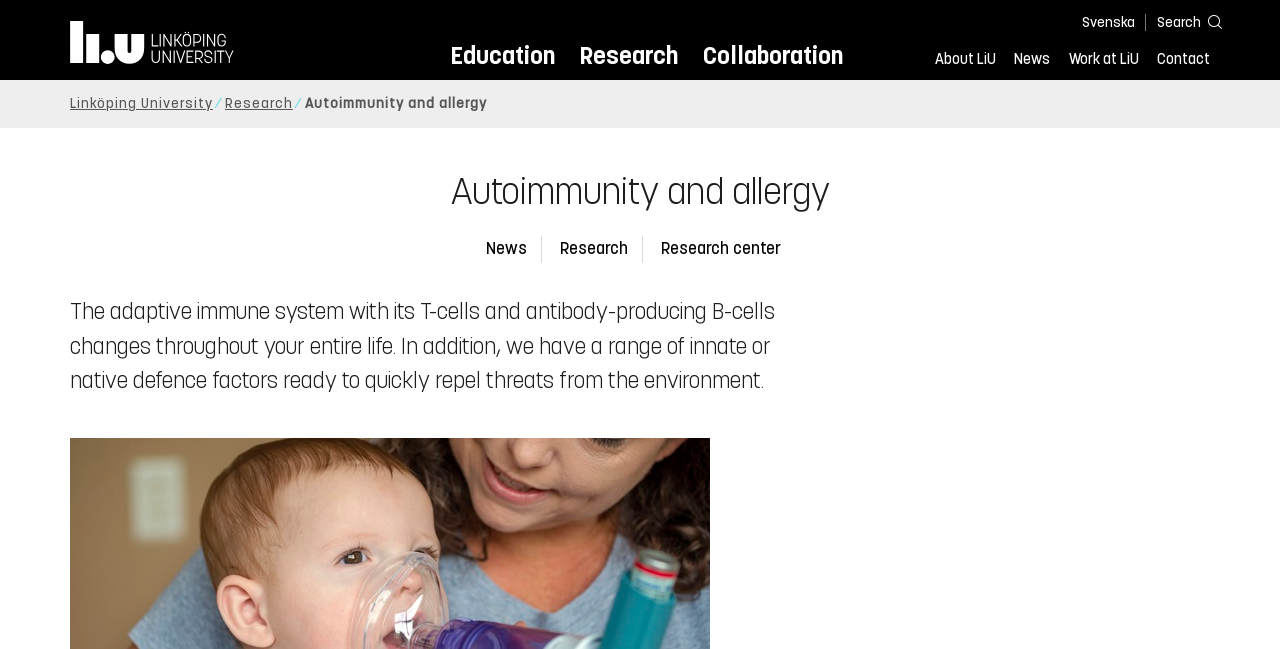Answer the following in one word or a short phrase: 
What is the topic of the text below the breadcrumb trail?

Immune system